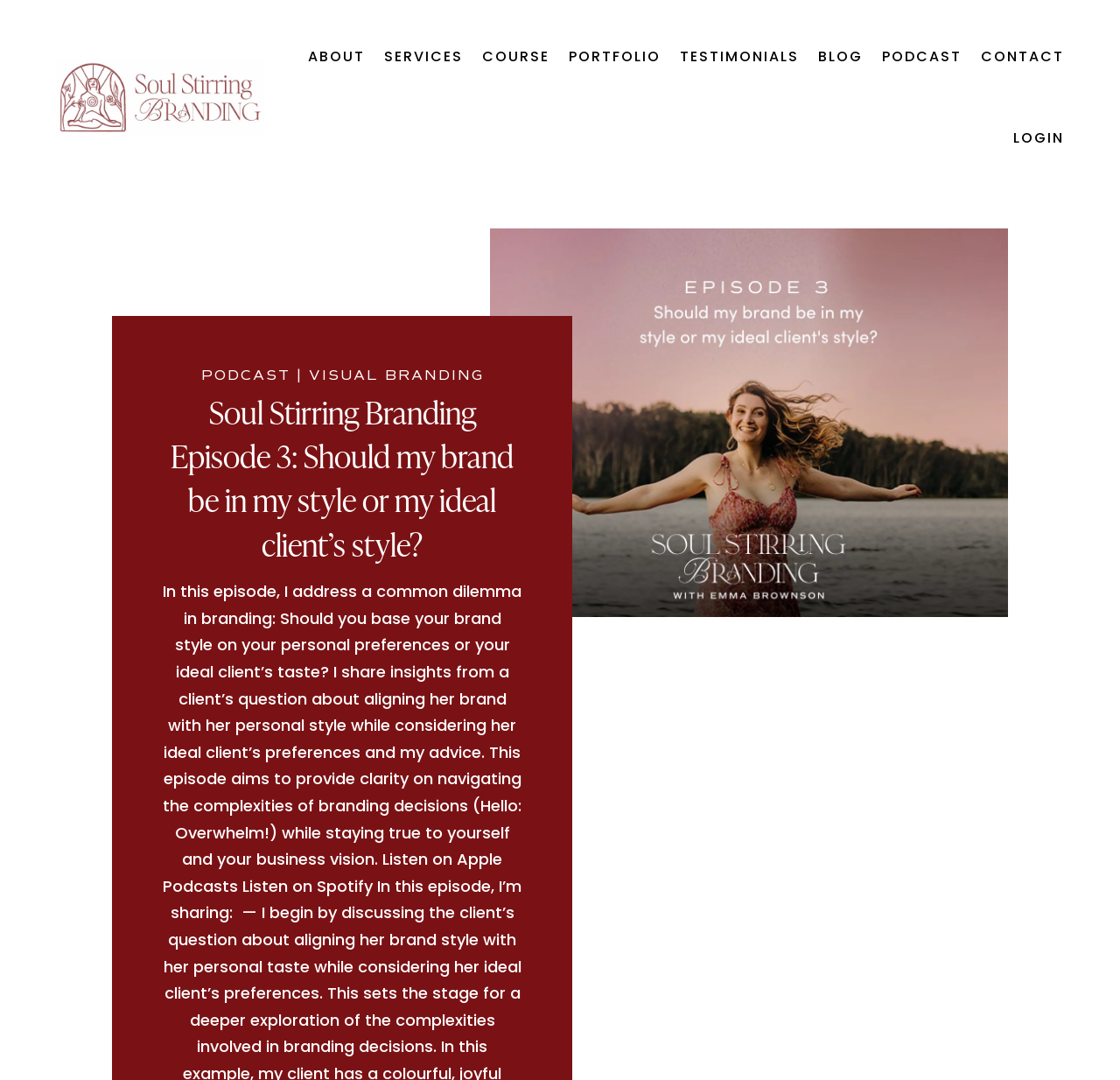Look at the image and give a detailed response to the following question: How many headings are there on the page?

I identified two headings on the page: 'PODCAST | VISUAL BRANDING' and 'Soul Stirring Branding Episode 3: Should my brand be in my style or my ideal client’s style?'.